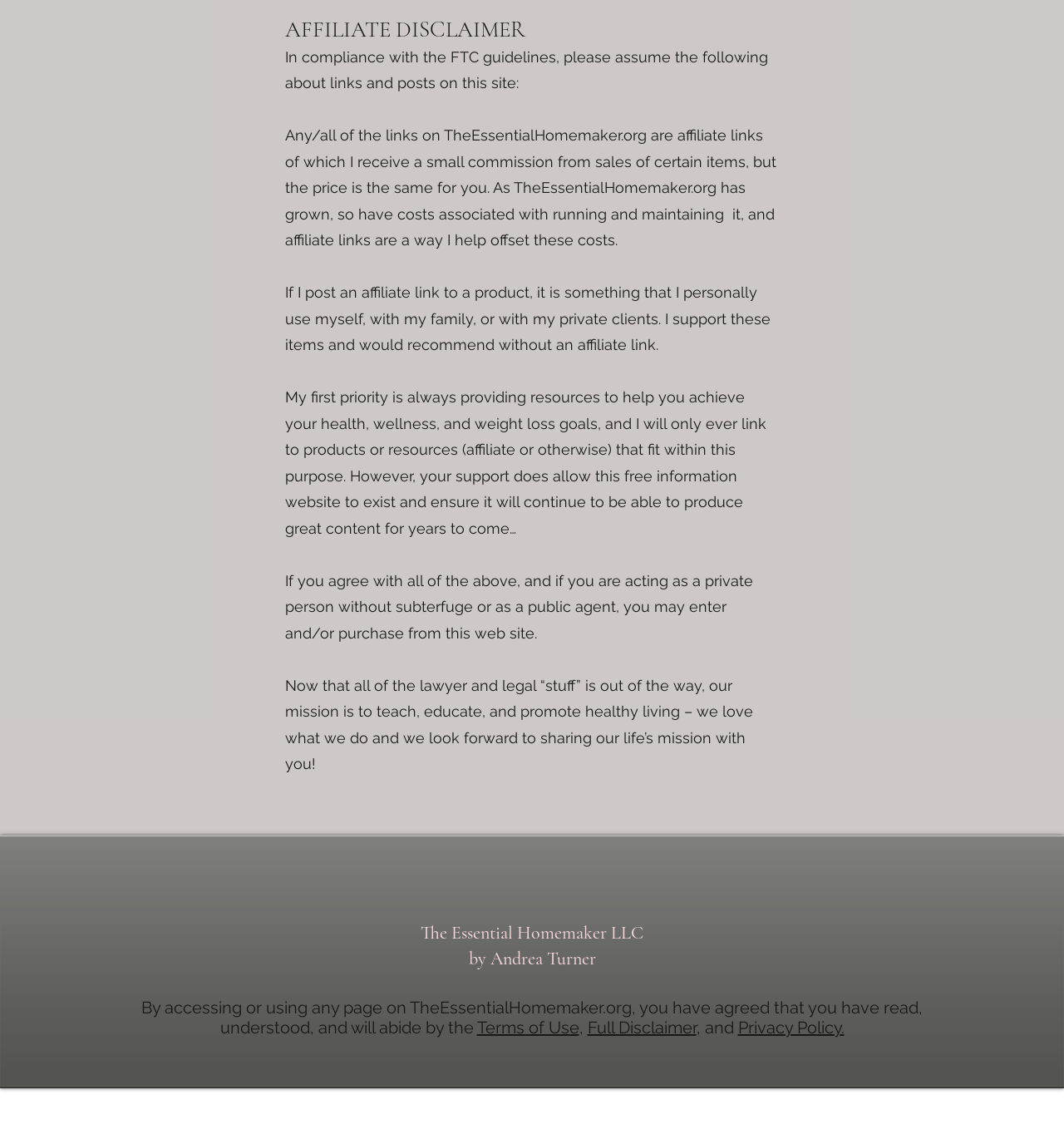Determine the bounding box coordinates for the region that must be clicked to execute the following instruction: "Visit The Essential Homemaker LLC website".

[0.395, 0.82, 0.605, 0.839]